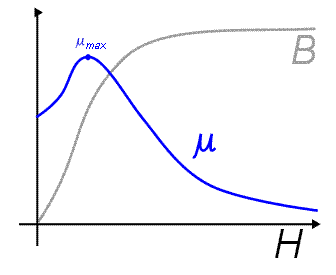Describe thoroughly the contents of the image.

**Figure 4. Variation of Flux Density and Permeability in an Electromagnet Core**

This graph illustrates the relationship between magnetic field strength (H) and two key parameters: flux density (B) and permeability (µ) in an electromagnet core. The curves indicate how permeability rises to a maximum (µ_max) before sharply declining as the magnetic field strength increases. The blue curve represents permeability (µ), demonstrating its behavior with respect to the applied magnetic field, while the gray curve shows the flux density (B). This relationship is crucial for understanding core saturation, as the permeability of the core is not constant and diminishes significantly after reaching its maximum value, thereby influencing the efficiency and design of electromagnets.